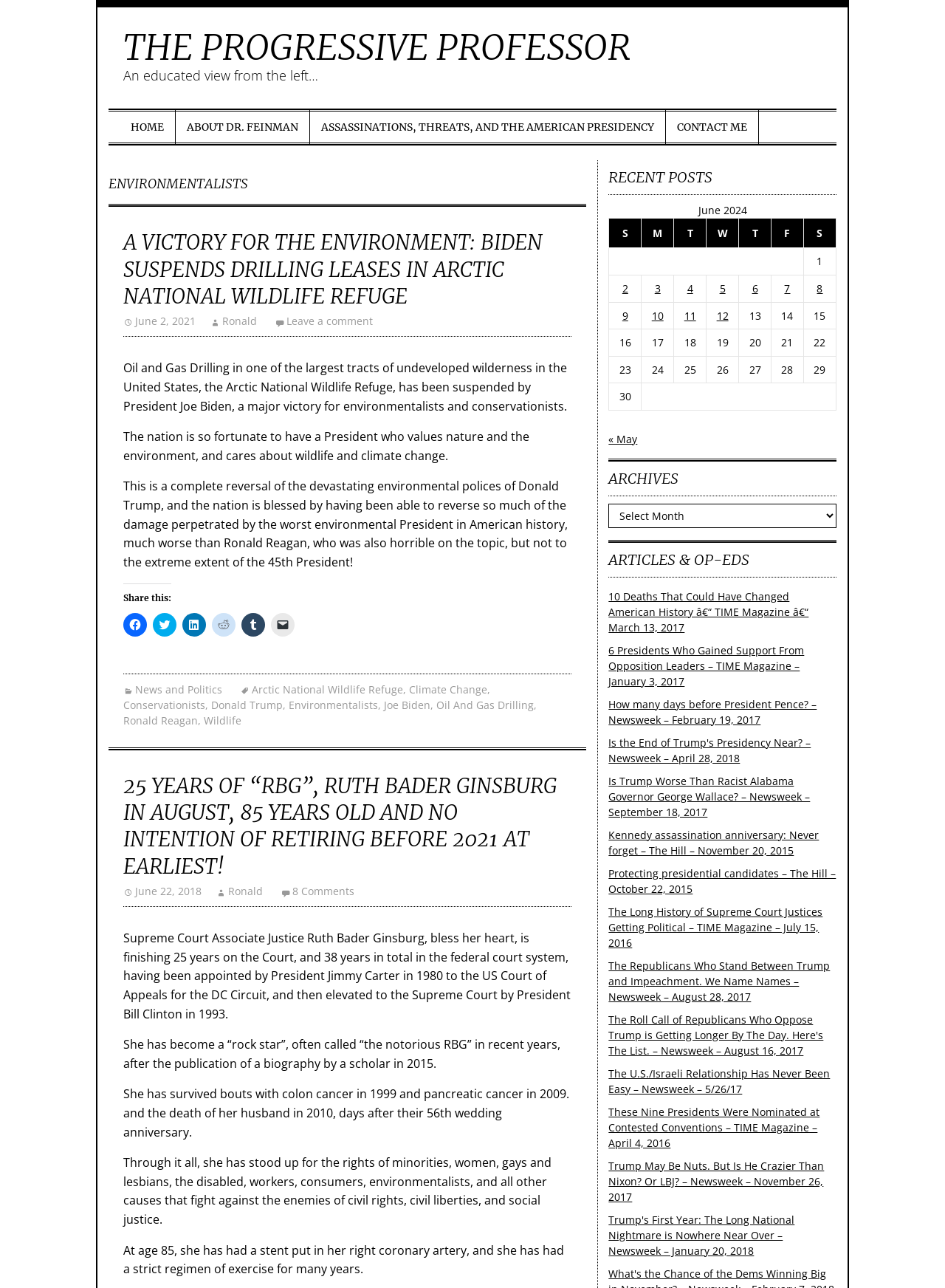Bounding box coordinates should be in the format (top-left x, top-left y, bottom-right x, bottom-right y) and all values should be floating point numbers between 0 and 1. Determine the bounding box coordinate for the UI element described as: Environmentalists

[0.305, 0.542, 0.4, 0.553]